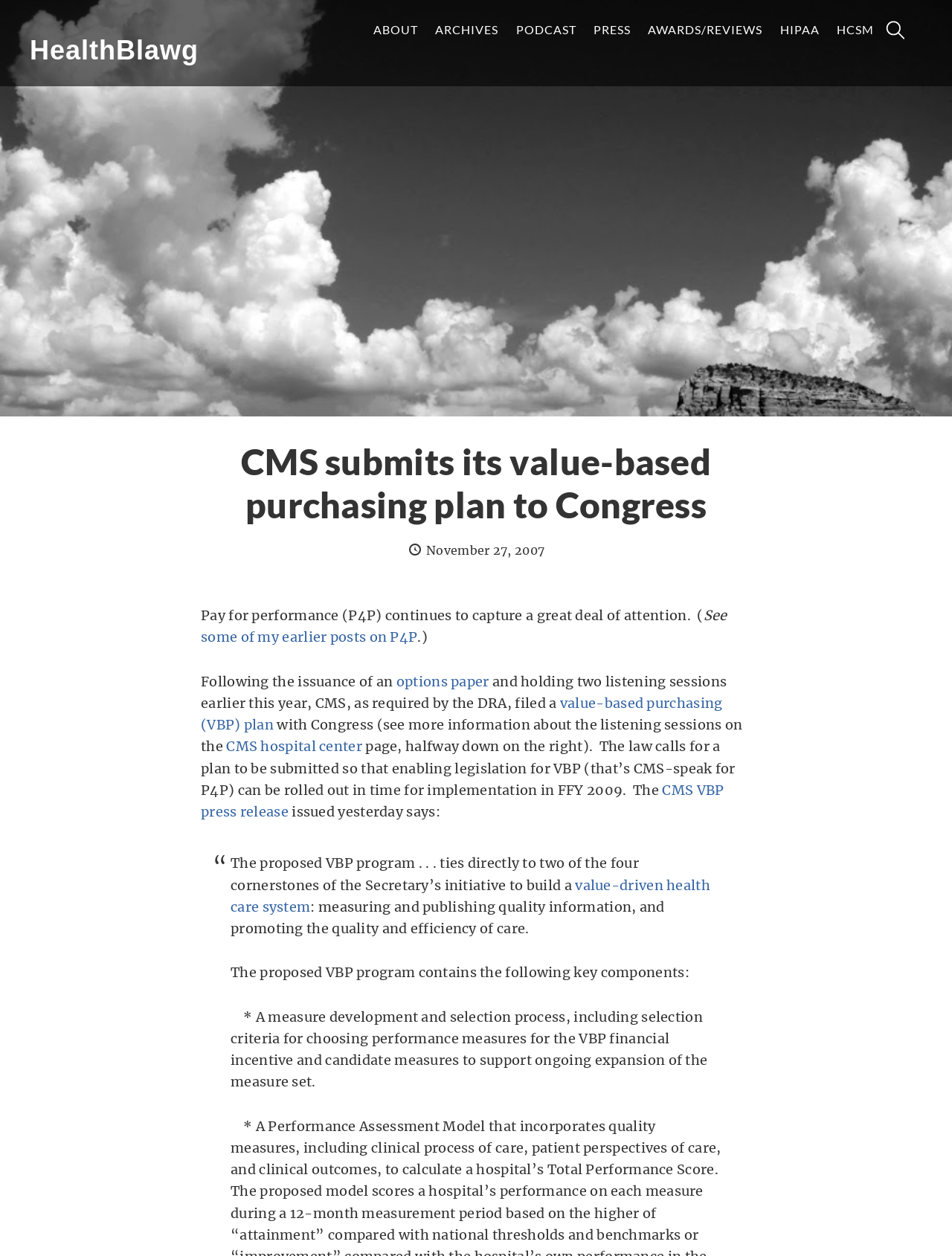Identify the bounding box coordinates of the clickable section necessary to follow the following instruction: "View the CMS VBP press release". The coordinates should be presented as four float numbers from 0 to 1, i.e., [left, top, right, bottom].

[0.211, 0.622, 0.761, 0.653]